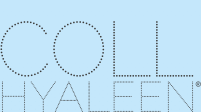Offer an in-depth caption for the image.

The image displays the logo of "COLLHYALEEN®," presented in a modern, dotted typography. The design emphasizes the brand's identity through a distinctive combination of uppercase letters, with "COLL" and "HYAL" connected, and "EEN" neatly positioned to enhance legibility. Each letter appears in a sleek, minimalistic style against a soft blue background, contributing to an elegant and professional appearance. This logo effectively encapsulates the brand's focus on health and wellness, likely related to its offerings in skincare or nutritional products.